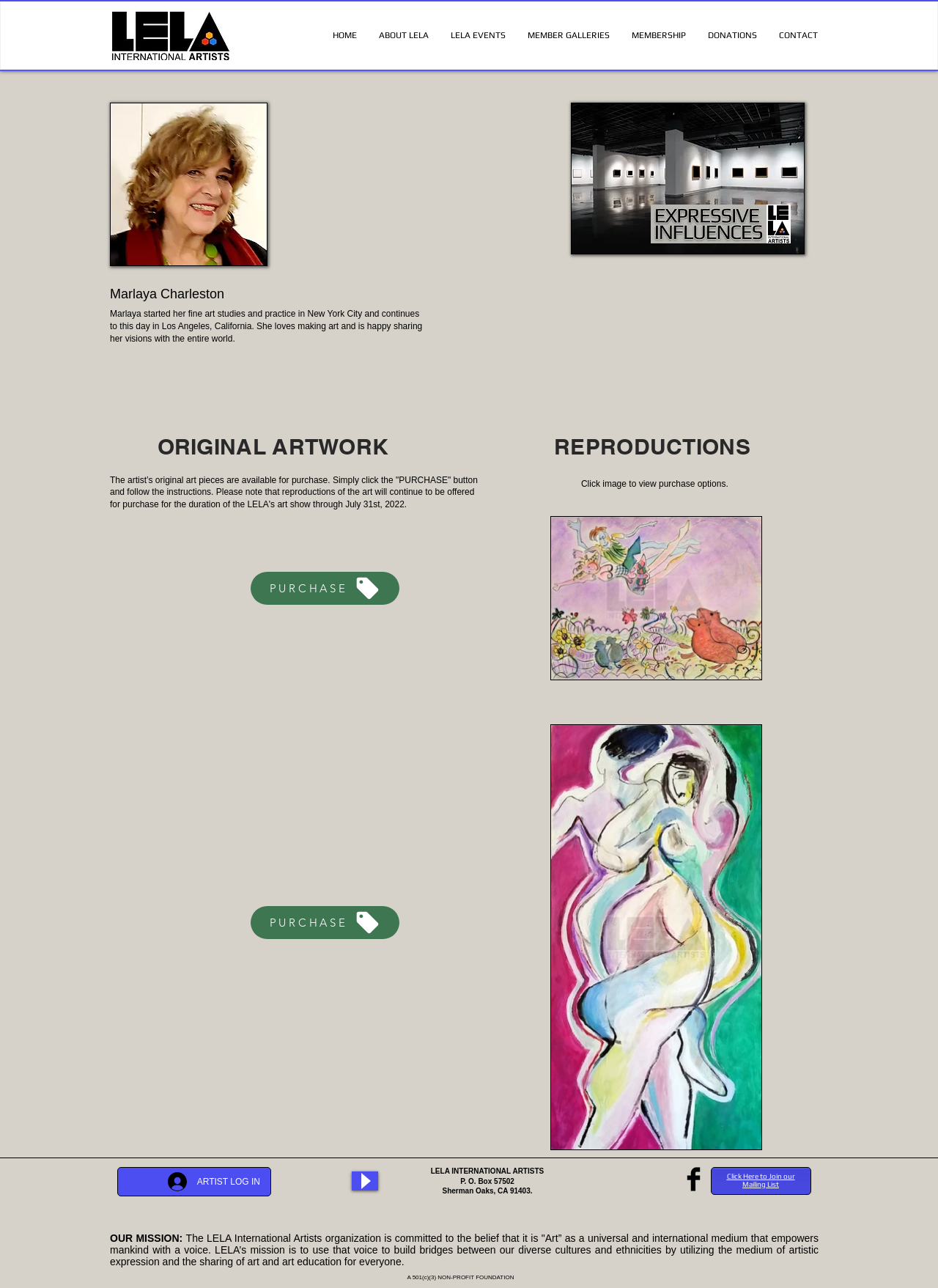From the element description aria-label="16559346442679.jpg, Buy Now", predict the bounding box coordinates of the UI element. The coordinates must be specified in the format (top-left x, top-left y, bottom-right x, bottom-right y) and should be within the 0 to 1 range.

[0.587, 0.401, 0.812, 0.528]